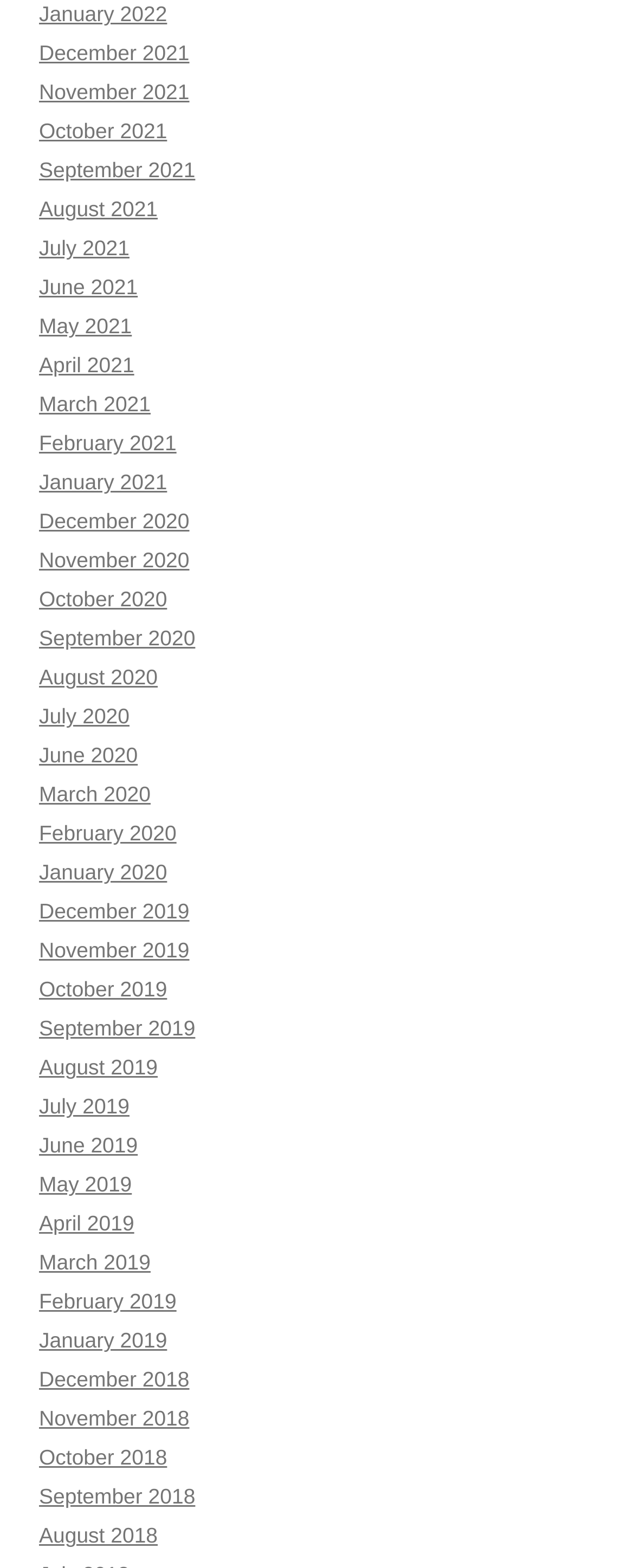Give a short answer using one word or phrase for the question:
Are the months listed in chronological order?

Yes